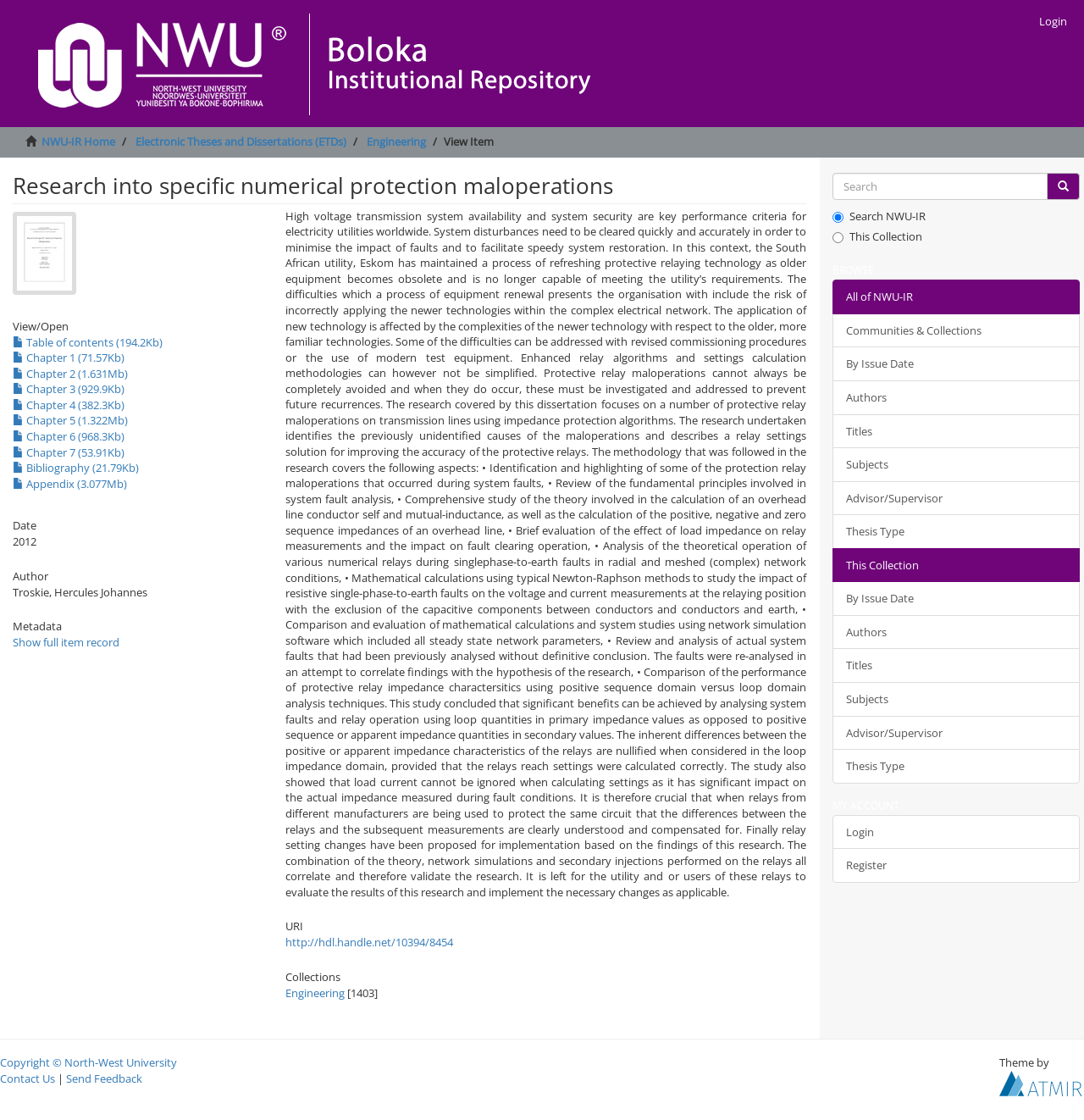Provide the bounding box coordinates, formatted as (top-left x, top-left y, bottom-right x, bottom-right y), with all values being floating point numbers between 0 and 1. Identify the bounding box of the UI element that matches the description: Chapter 7 (53.91Kb)

[0.012, 0.397, 0.115, 0.41]